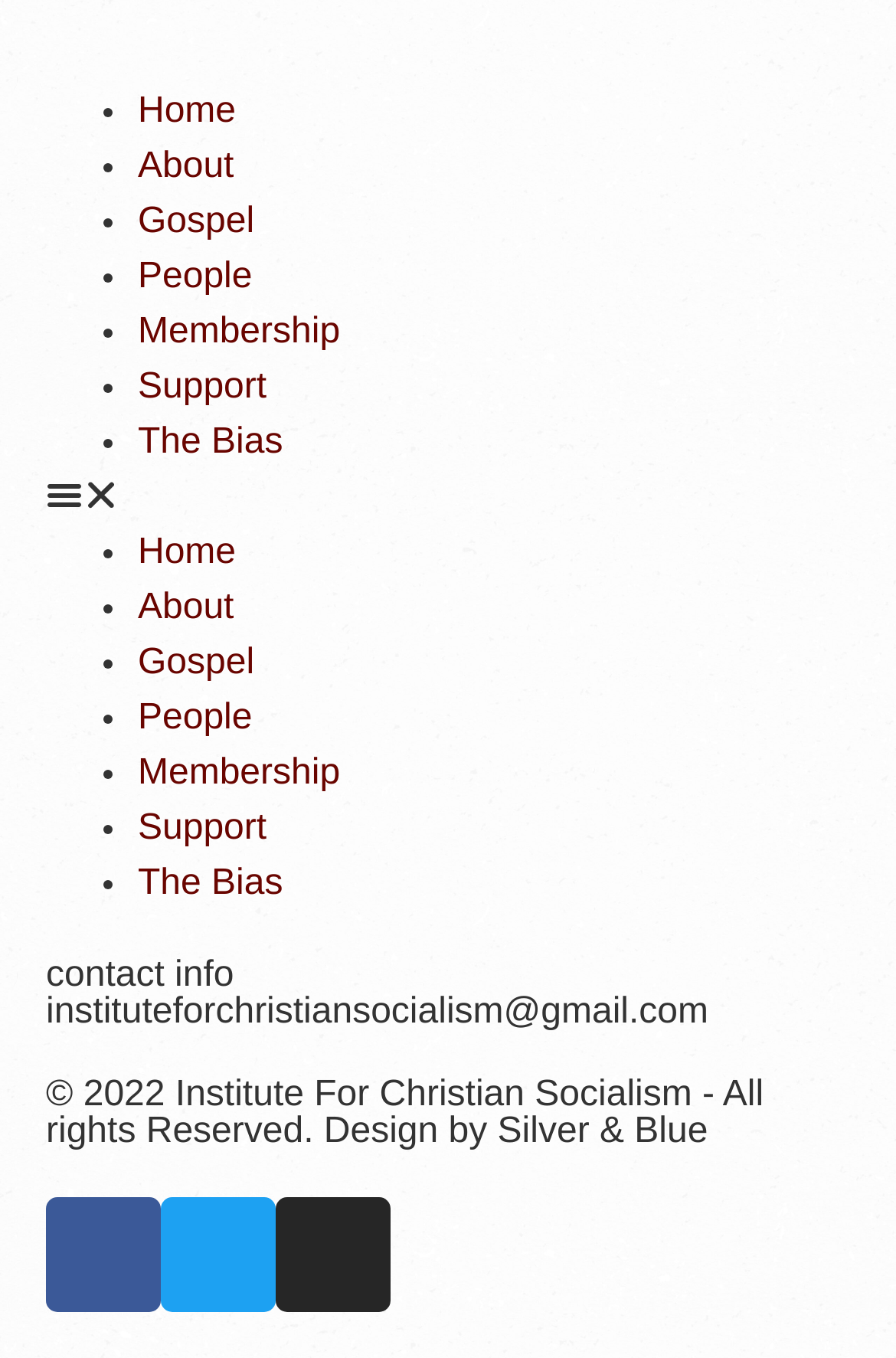Indicate the bounding box coordinates of the clickable region to achieve the following instruction: "Go to Gospel."

[0.154, 0.149, 0.284, 0.177]